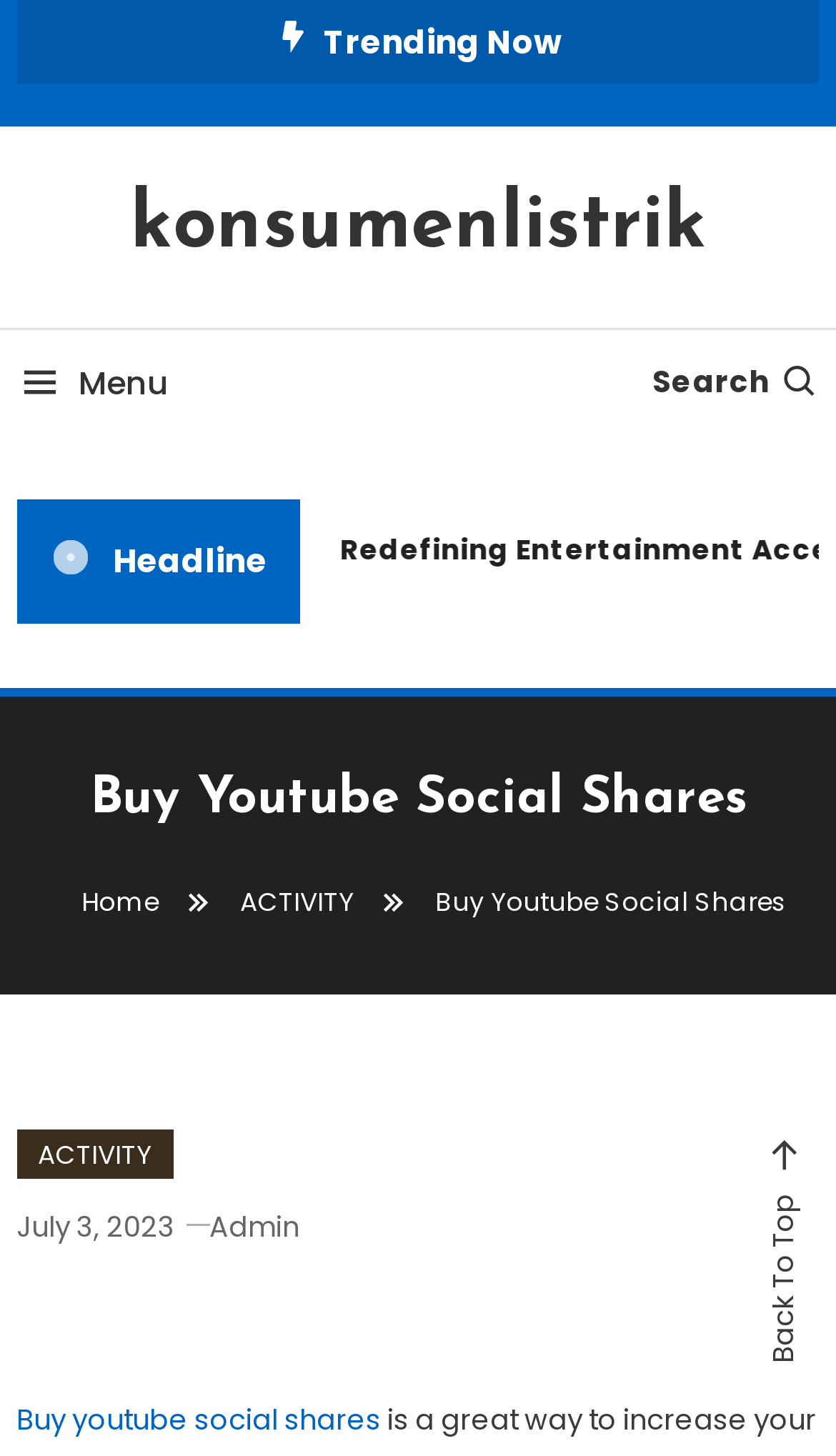Using details from the image, please answer the following question comprehensively:
How many links are in the breadcrumbs navigation?

I counted the links in the breadcrumbs navigation and found three links: 'Home', 'ACTIVITY', and 'Buy Youtube Social Shares'.